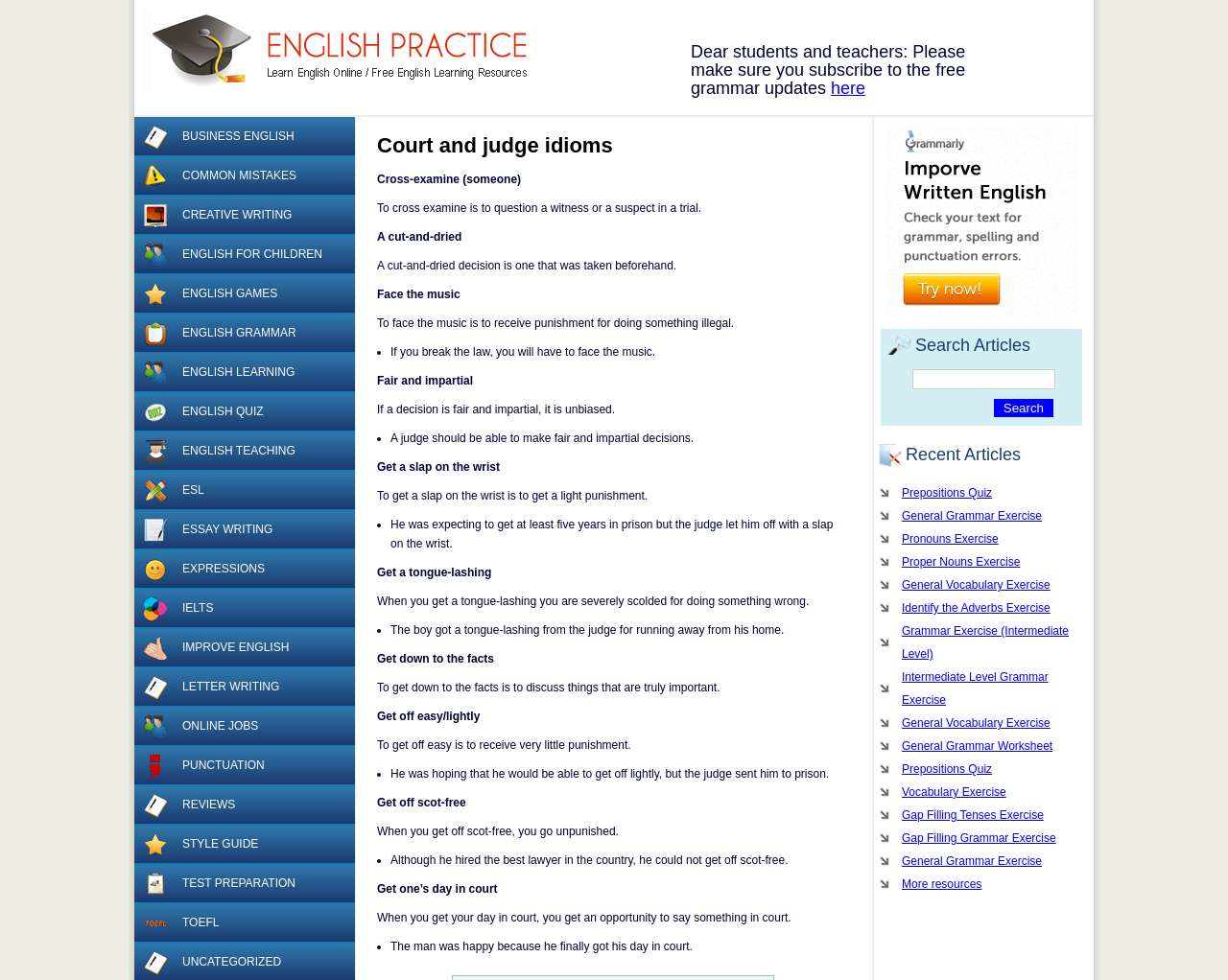Kindly determine the bounding box coordinates for the area that needs to be clicked to execute this instruction: "Explore the 'Business English' category".

[0.109, 0.119, 0.289, 0.159]